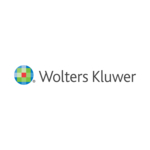What fields does Wolters Kluwer provide professional information and solutions in?
Please use the image to provide a one-word or short phrase answer.

Health, tax, finance, and law